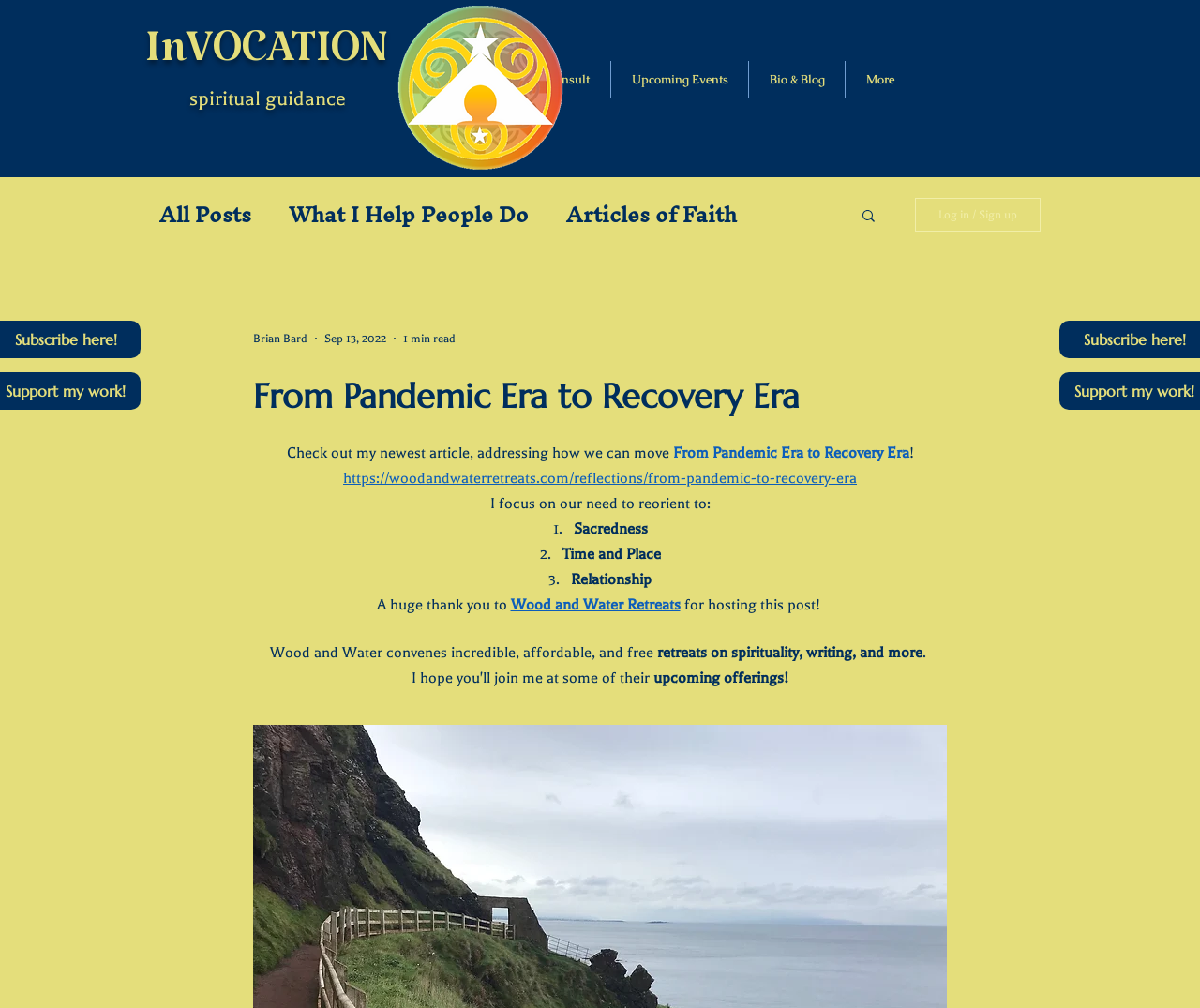Using the details in the image, give a detailed response to the question below:
What is the topic of the newest article?

I found the answer by looking at the StaticText element 'Check out my newest article, addressing how we can move' which is followed by a link 'From Pandemic Era to Recovery Era'. This suggests that the topic of the newest article is 'From Pandemic Era to Recovery Era'.